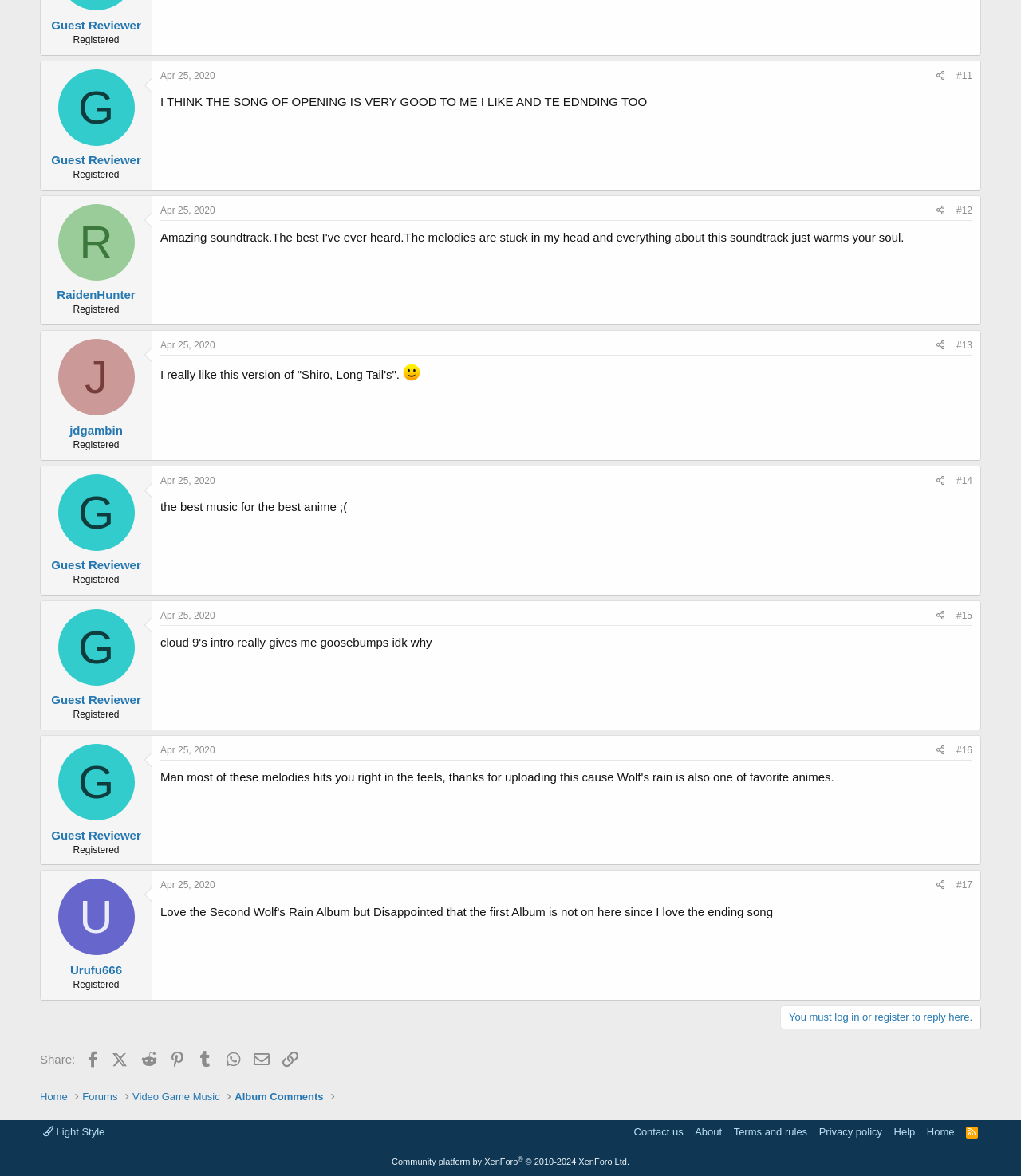Refer to the image and answer the question with as much detail as possible: What is the date of the first comment?

The date of the first comment is 'Apr 25, 2020' which can be found in the time element with the text 'Apr 25, 2020 at 2:13 PM' inside the first article element.